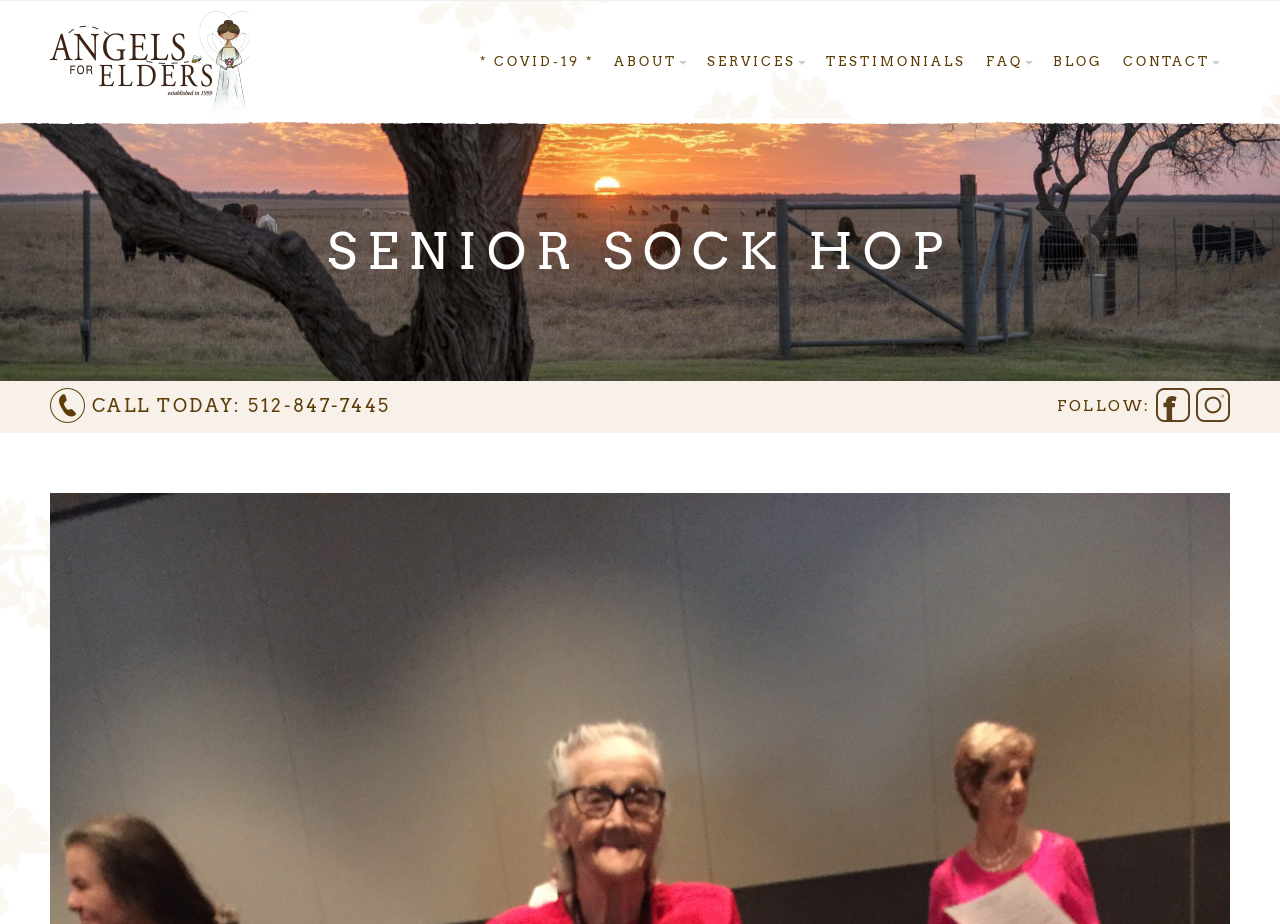Give a detailed account of the webpage.

The webpage is about the "Senior Sock Hop" event organized by "Angels For Elders". At the top left, there is a logo of "Angels For Elders" which is both a link and an image. Below the logo, there is a horizontal navigation menu with six links: "* COVID-19 *", "ABOUT", "SERVICES", "TESTIMONIALS", "FAQ", and "BLOG", followed by "CONTACT" at the far right. 

The main content of the webpage is headed by a large title "SENIOR SOCK HOP" at the top center. On the left side, there is a small image. Below the title, there is a call-to-action text "CALL TODAY: 512-847-7445". 

At the bottom right, there is a "FOLLOW" text, accompanied by two social media links, each represented by an icon.